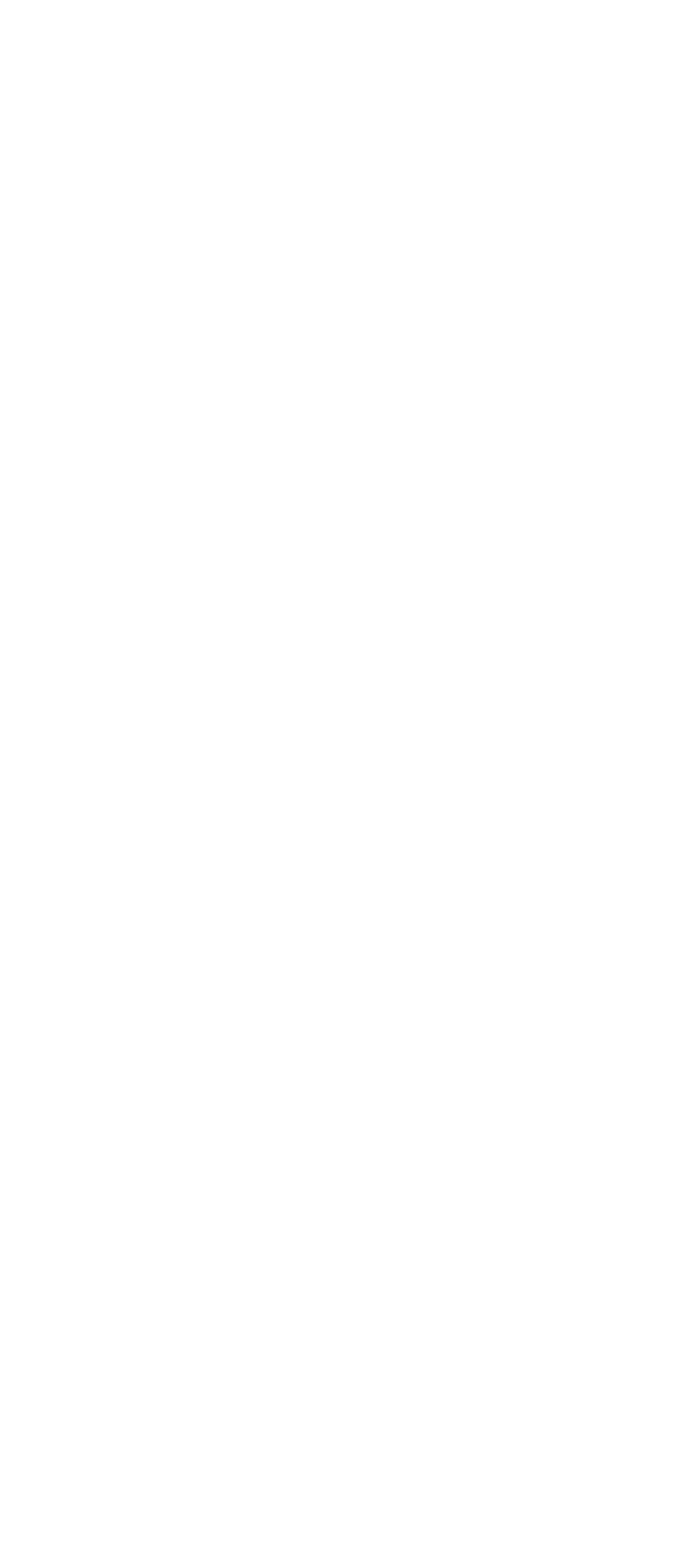When was the website last reviewed?
Please provide a comprehensive answer based on the contents of the image.

The last reviewed date of the website can be found in the static text element that says 'Last Reviewed: September 2023'. This element is located below the contact information for assistive technology.